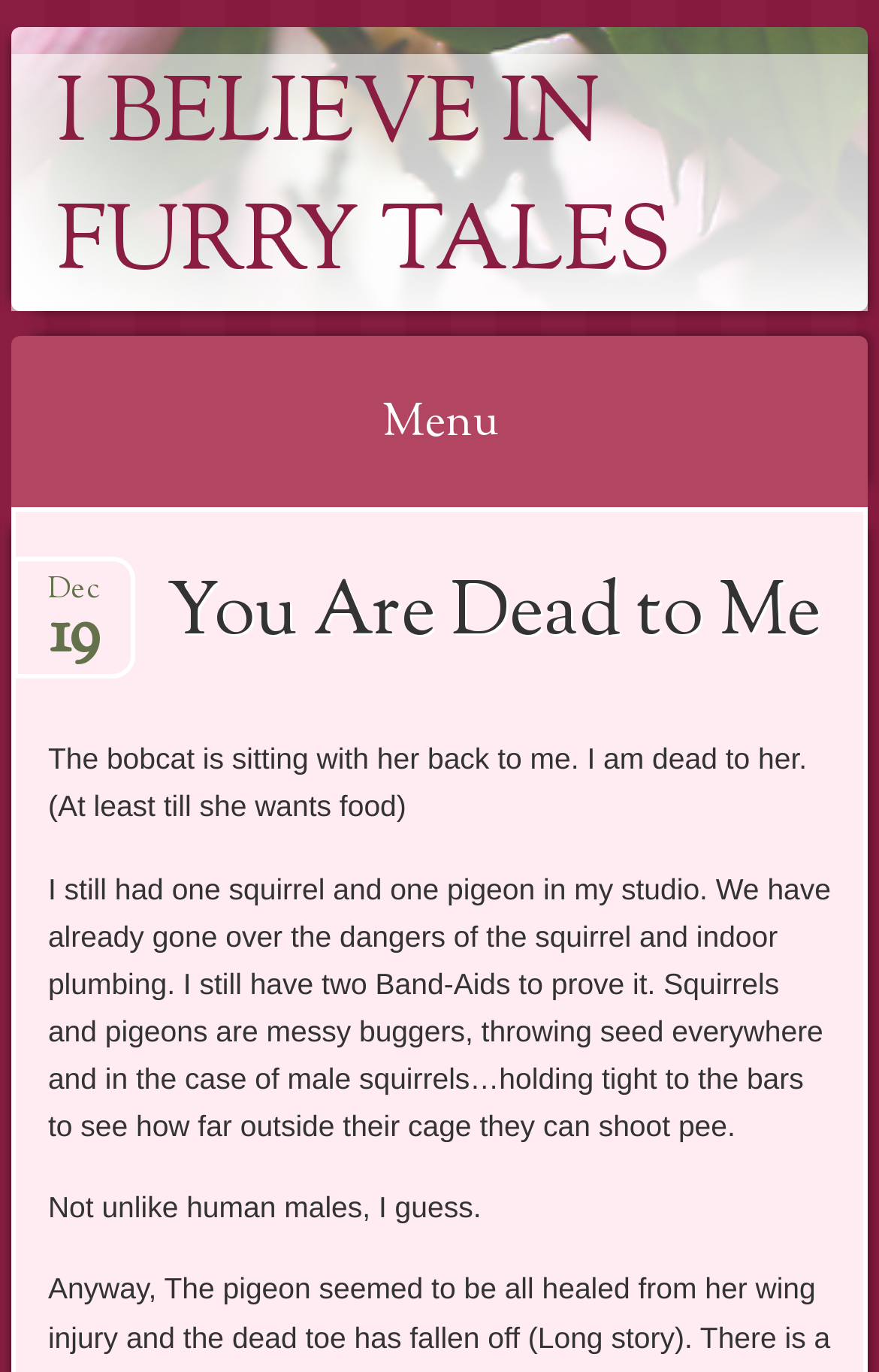What is the author comparing male squirrels to?
Can you give a detailed and elaborate answer to the question?

According to the text content of the webpage, specifically the sentence 'Not unlike human males, I guess.', the author is comparing male squirrels to human males in terms of their behavior.